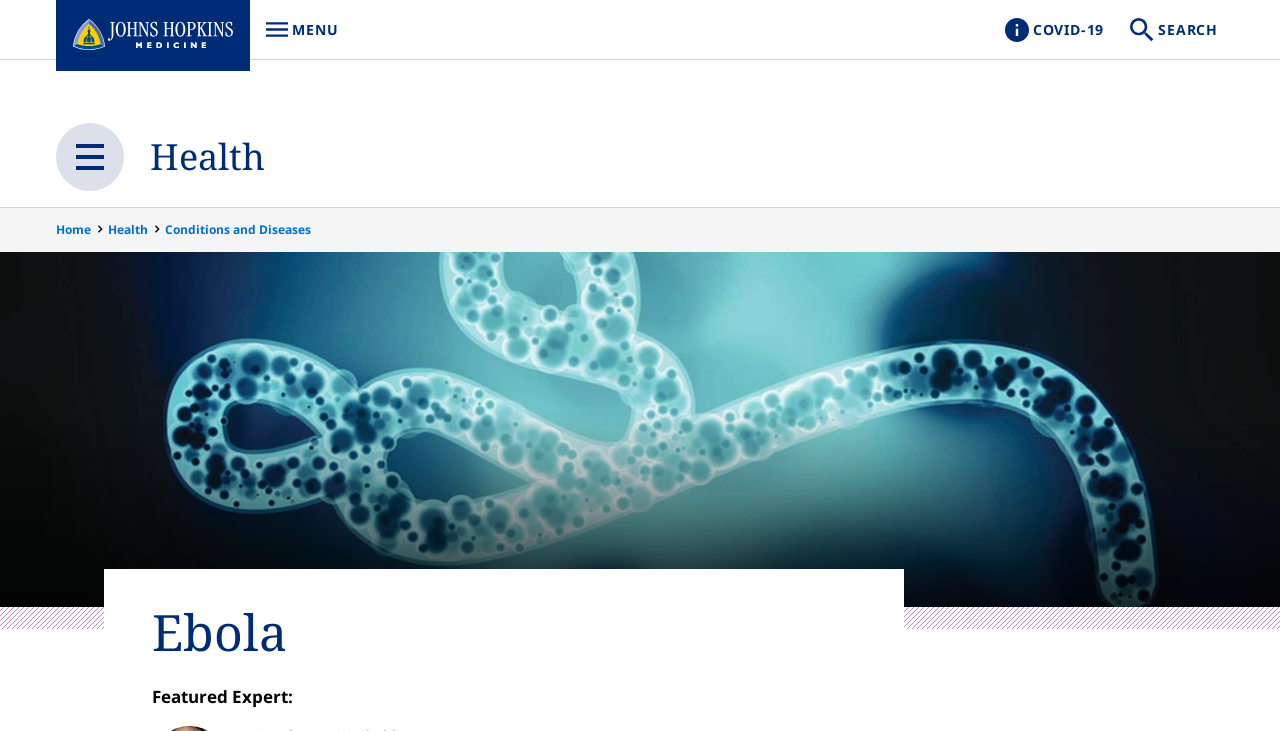Identify the bounding box coordinates of the section that should be clicked to achieve the task described: "Go back to the Home page".

[0.044, 0.303, 0.081, 0.326]